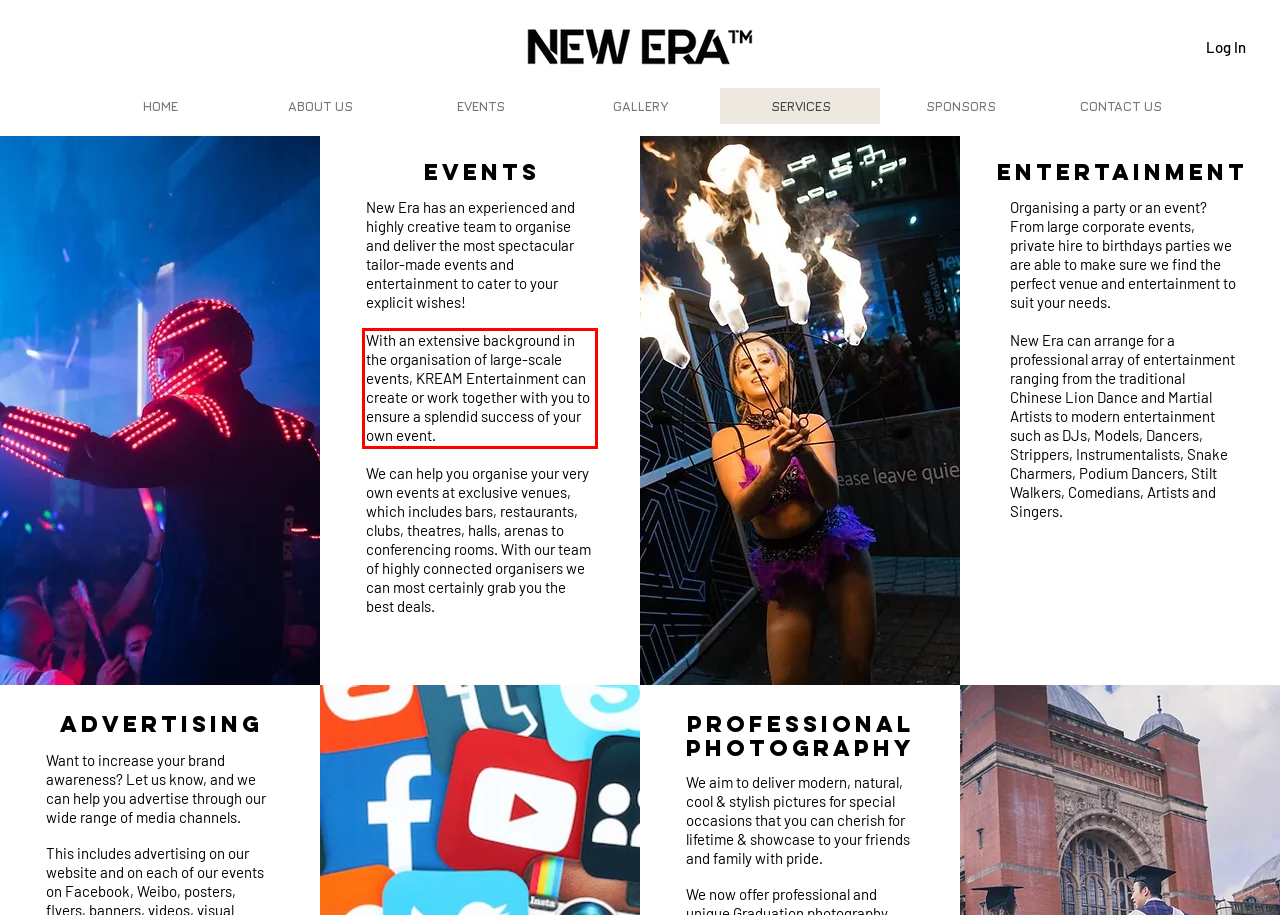Within the screenshot of the webpage, locate the red bounding box and use OCR to identify and provide the text content inside it.

With an extensive background in the organisation of large-scale events, KREAM Entertainment can create or work together with you to ensure a splendid success of your own event.